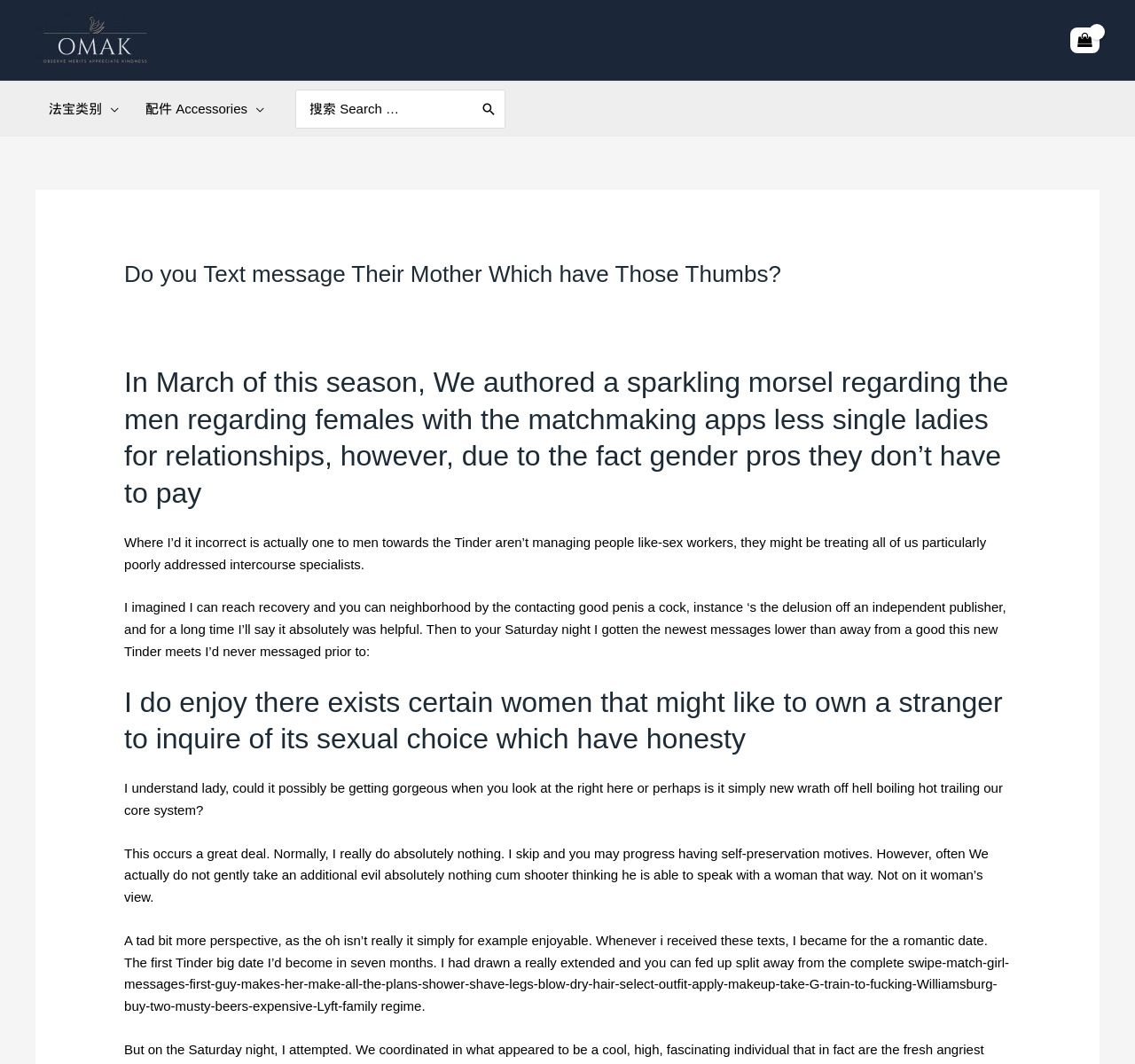Present a detailed account of what is displayed on the webpage.

The webpage appears to be a blog post or article with a title "Do you Text message Their Mother Which have Those Thumbs? – OMAK". At the top left, there is a link to "OMAK" accompanied by an image with the same name. On the top right, there is a link to "View Shopping Cart, empty". Below these elements, there is a navigation menu labeled "Site Navigation: main menu" with two sub-links: "法宝类别 Menu Toggle" and "配件 Accessories Menu Toggle".

In the middle of the page, there is a search bar with a label "Search for:" and a search box where users can input their queries. To the right of the search box, there is a "Search" button.

The main content of the page is a blog post with a heading "Do you Text message Their Mother Which have Those Thumbs?". Below the heading, there are several paragraphs of text discussing the author's experiences with dating apps and their interactions with men. The text is divided into sections with headings, and there are links to other articles or comments scattered throughout the text.

At the top of the main content area, there is a link to "Leave a Comment" and a series of links to related articles or tags. The article itself is divided into sections with headings, and the text discusses the author's thoughts on dating and relationships. There are no images within the main content area, but there are several links to other articles or comments.